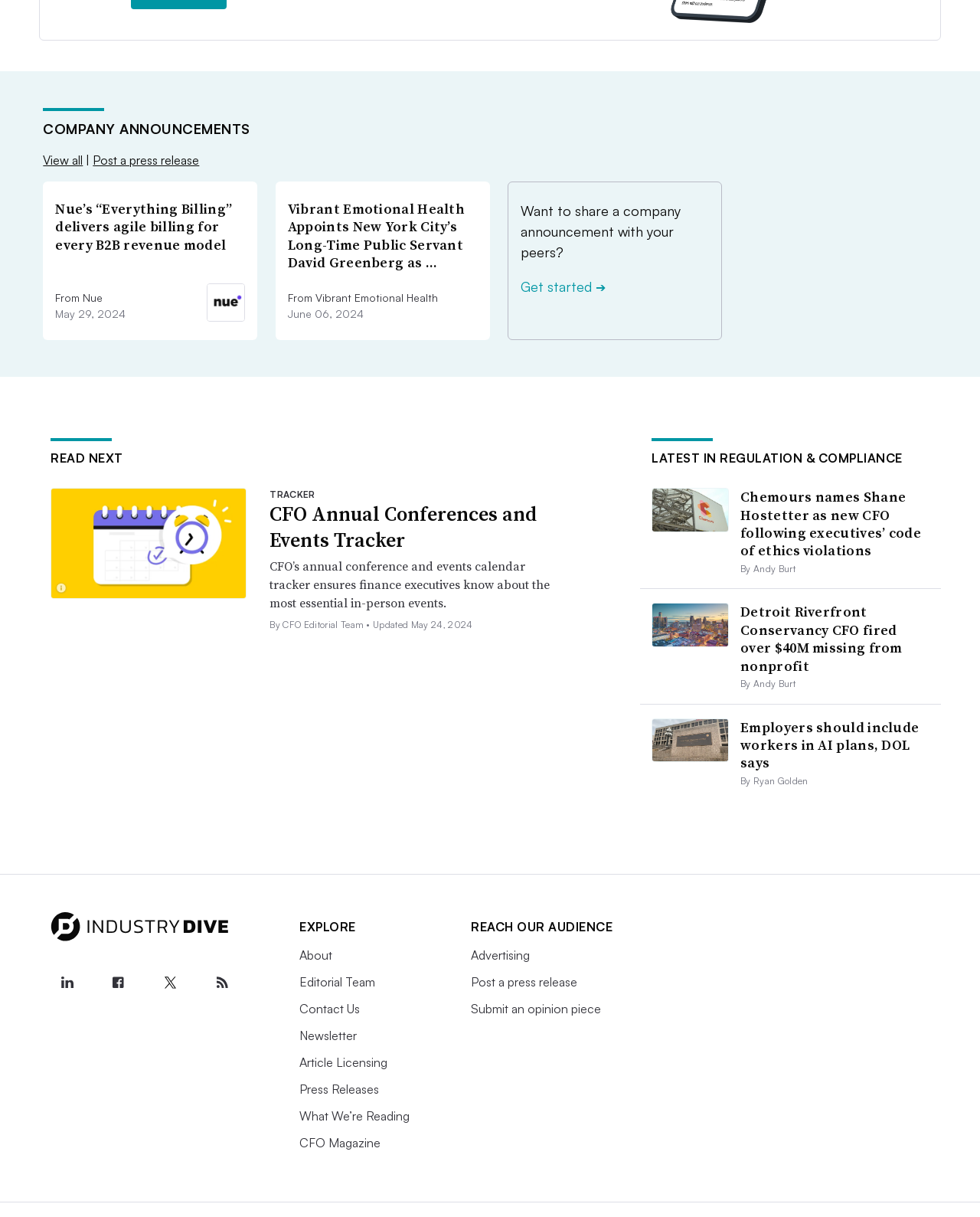What is the purpose of the 'TRACKER' section?
Please provide a single word or phrase based on the screenshot.

To track CFO annual conferences and events